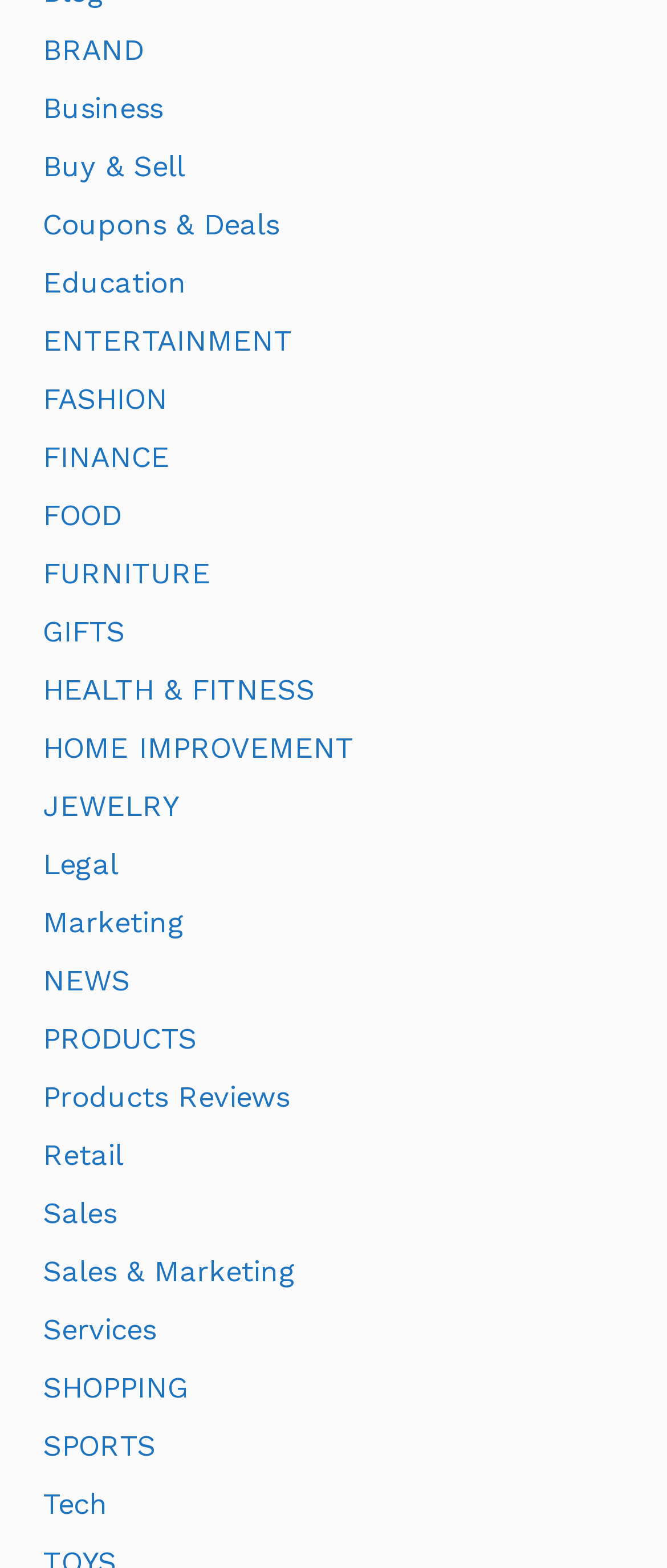Please specify the bounding box coordinates of the element that should be clicked to execute the given instruction: 'Go to SHOPPING'. Ensure the coordinates are four float numbers between 0 and 1, expressed as [left, top, right, bottom].

[0.064, 0.874, 0.282, 0.896]